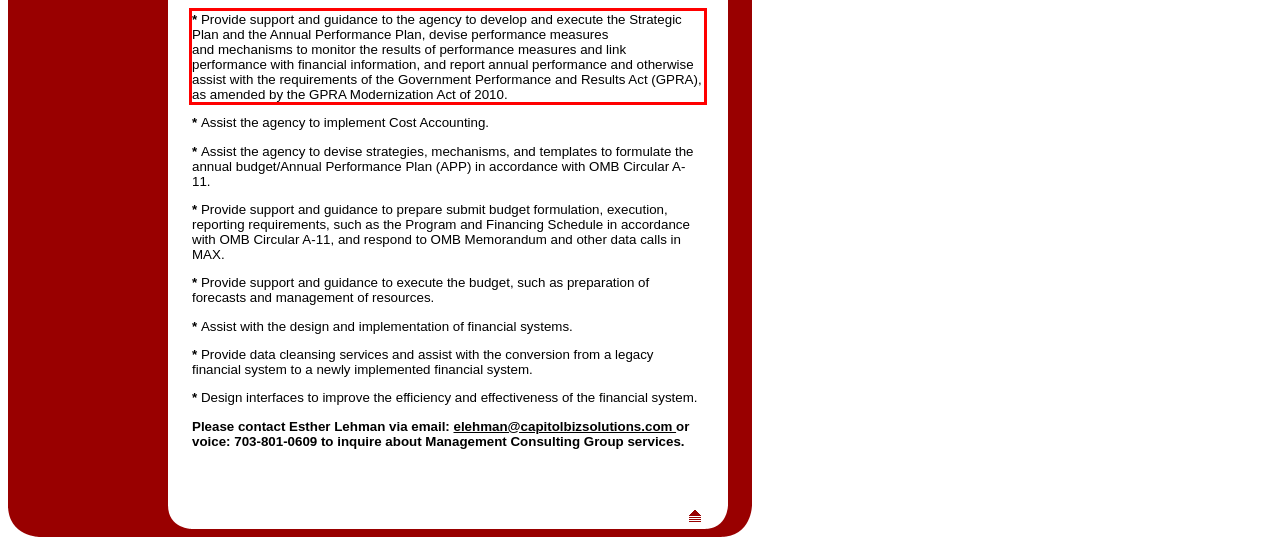You have a screenshot of a webpage with a red bounding box. Identify and extract the text content located inside the red bounding box.

* Provide support and guidance to the agency to develop and execute the Strategic Plan and the Annual Performance Plan, devise performance measures and mechanisms to monitor the results of performance measures and link performance with financial information, and report annual performance and otherwise assist with the requirements of the Government Performance and Results Act (GPRA), as amended by the GPRA Modernization Act of 2010.